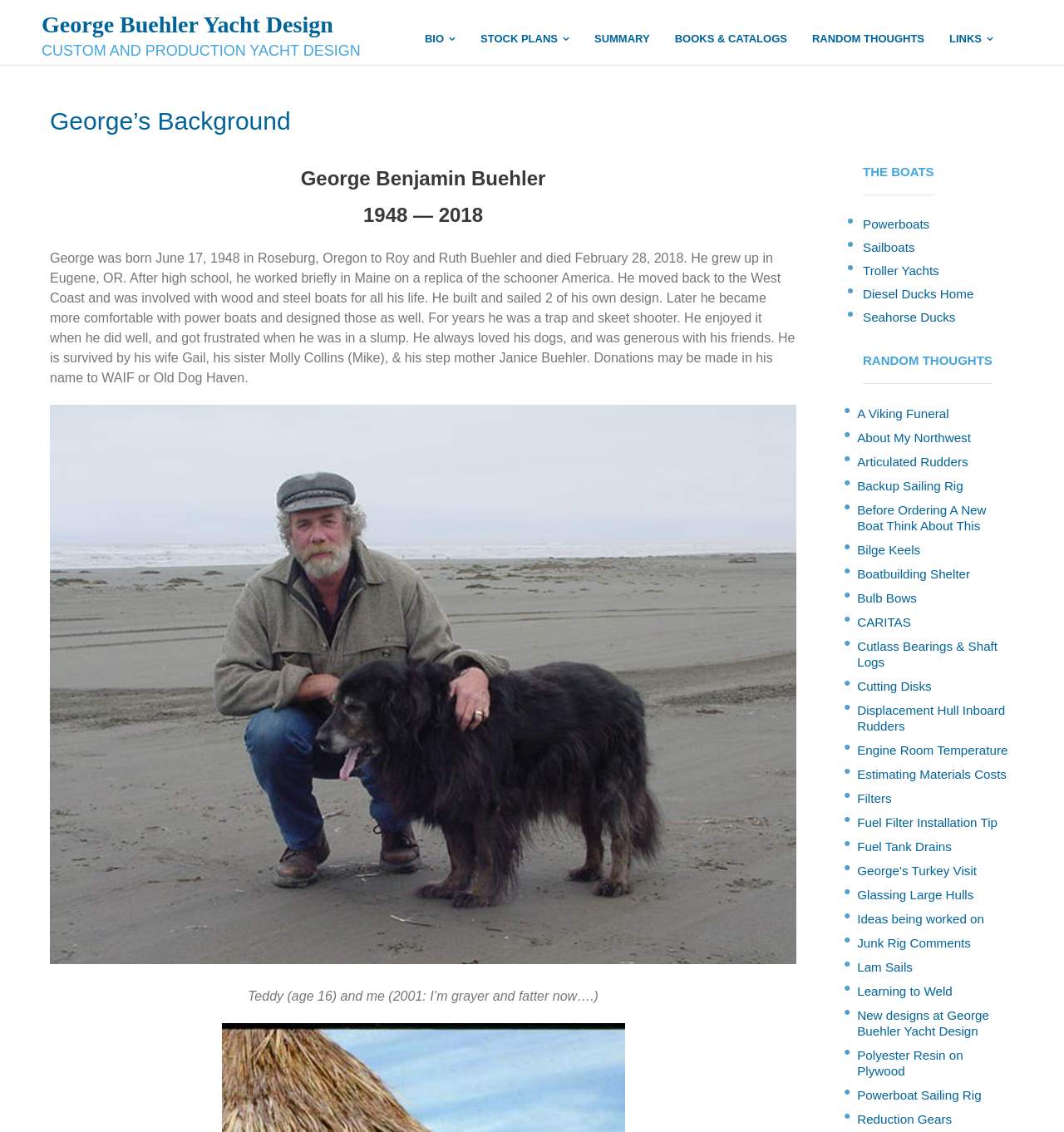Provide an in-depth caption for the contents of the webpage.

The webpage is about George Buehler Yacht Design, with a focus on George's background and his work in yacht design. At the top of the page, there is a heading that reads "George Buehler Yacht Design" followed by a subheading "CUSTOM AND PRODUCTION YACHT DESIGN". Below this, there is a navigation menu with links to different sections of the website, including "BIO", "STOCK PLANS", "SUMMARY", "BOOKS & CATALOGS", "RANDOM THOUGHTS", and "LINKS".

The main content of the page is divided into two sections. The left section is dedicated to George's background, with a heading that reads "George's Background". This section includes a brief biography of George, which mentions his birth and death dates, his upbringing, and his interests. There is also a link to a popup dialog with a photo of George and his dog Teddy.

The right section of the page is dedicated to George's work in yacht design. It has a heading that reads "THE BOATS" and lists different types of boats designed by George, including powerboats, sailboats, troller yachts, and diesel ducks. Each type of boat is represented by a bullet point, and there are links to more information about each type.

Below the boat list, there is another section with a heading that reads "RANDOM THOUGHTS". This section includes a list of links to various articles and essays written by George on topics related to boat design and building, such as articulated rudders, backup sailing rigs, and fuel tank drains. There are 25 links in total, each with a brief title that describes the content of the article.

Overall, the webpage is a tribute to George Buehler's life and work in yacht design, and provides a wealth of information about his background, his designs, and his thoughts on boat building and design.